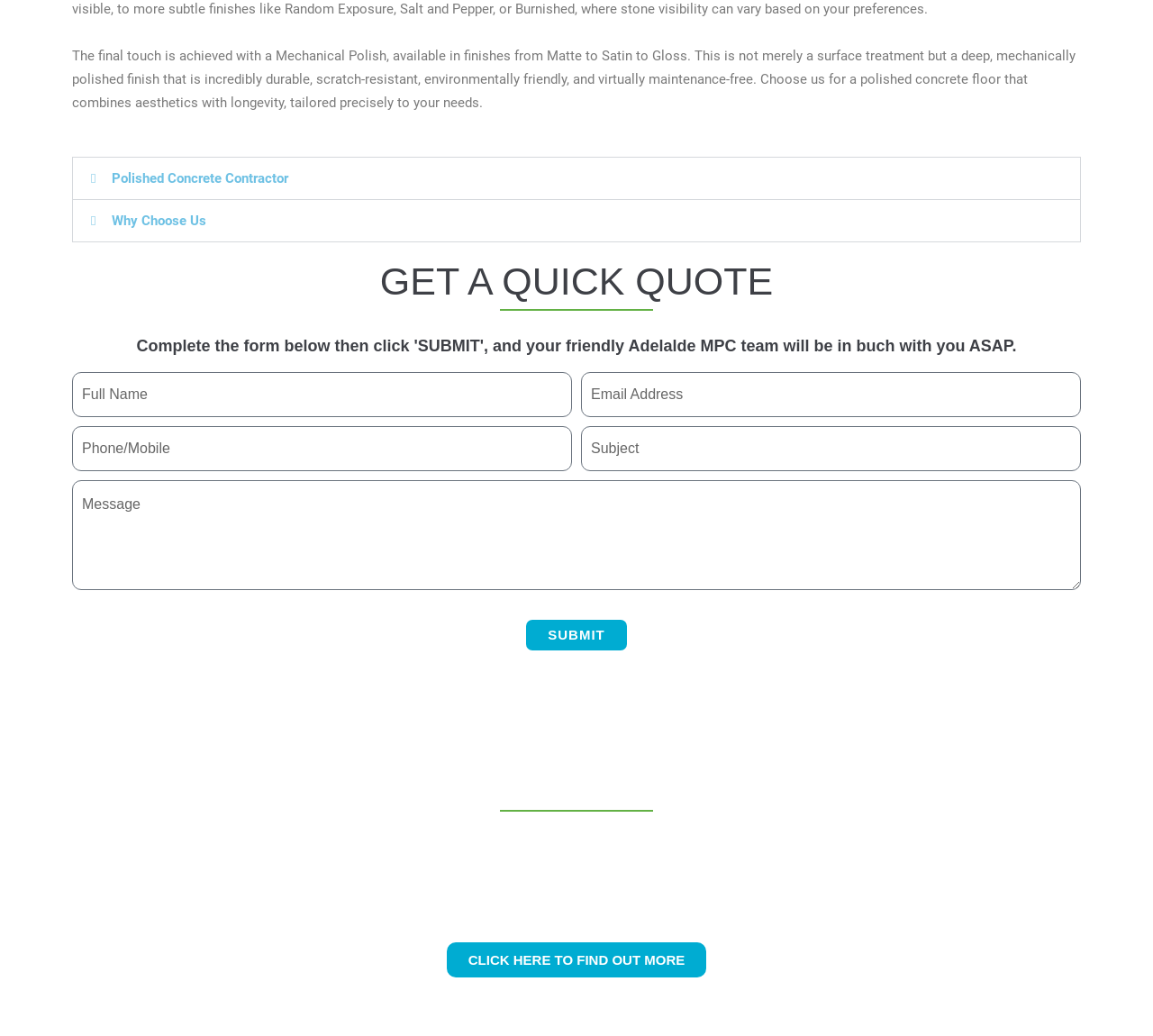Determine the bounding box coordinates for the clickable element to execute this instruction: "Click the 'SUBMIT' button". Provide the coordinates as four float numbers between 0 and 1, i.e., [left, top, right, bottom].

[0.454, 0.596, 0.546, 0.63]